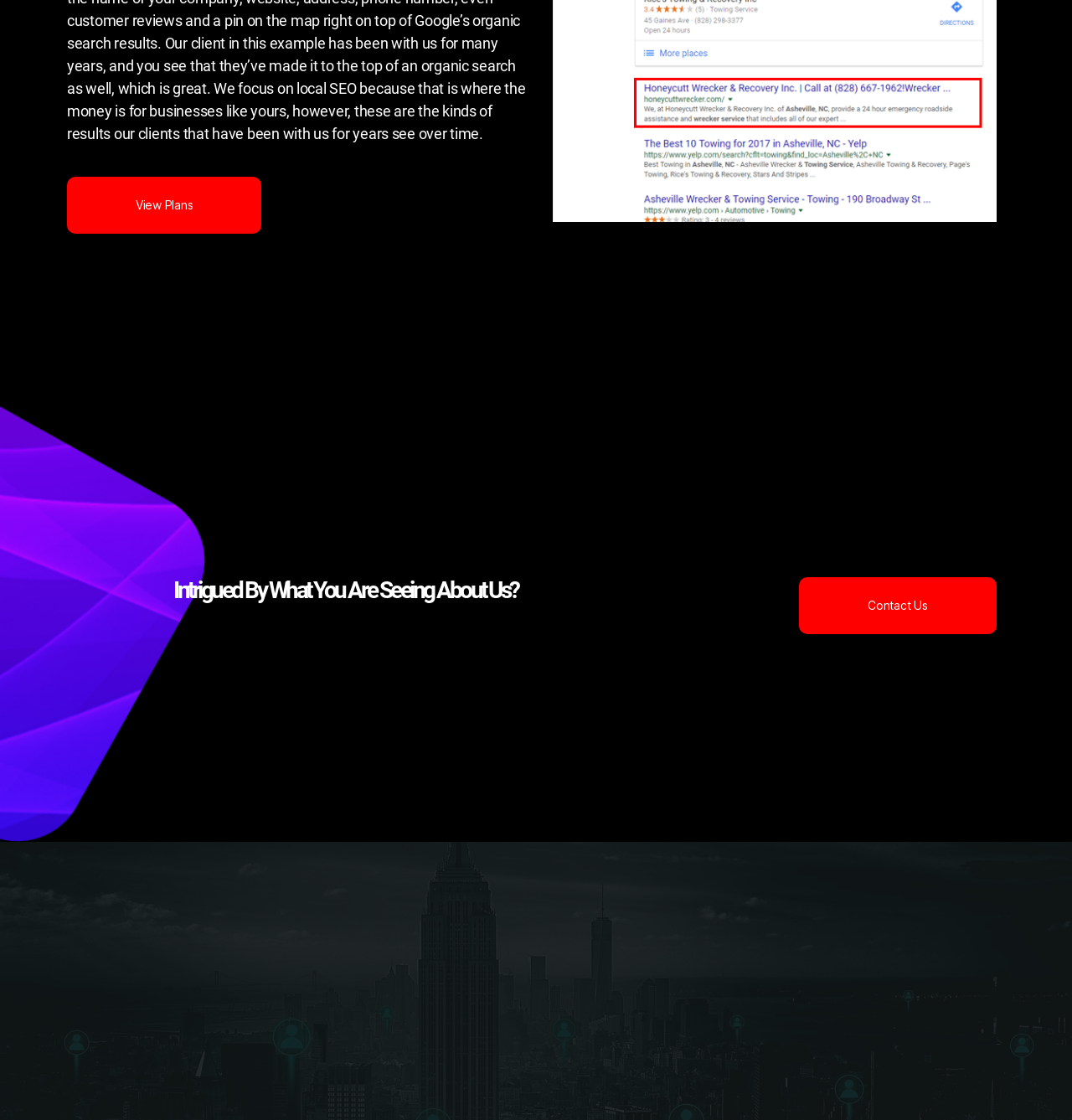Based on the element description, predict the bounding box coordinates (top-left x, top-left y, bottom-right x, bottom-right y) for the UI element in the screenshot: View Plans

[0.062, 0.158, 0.244, 0.208]